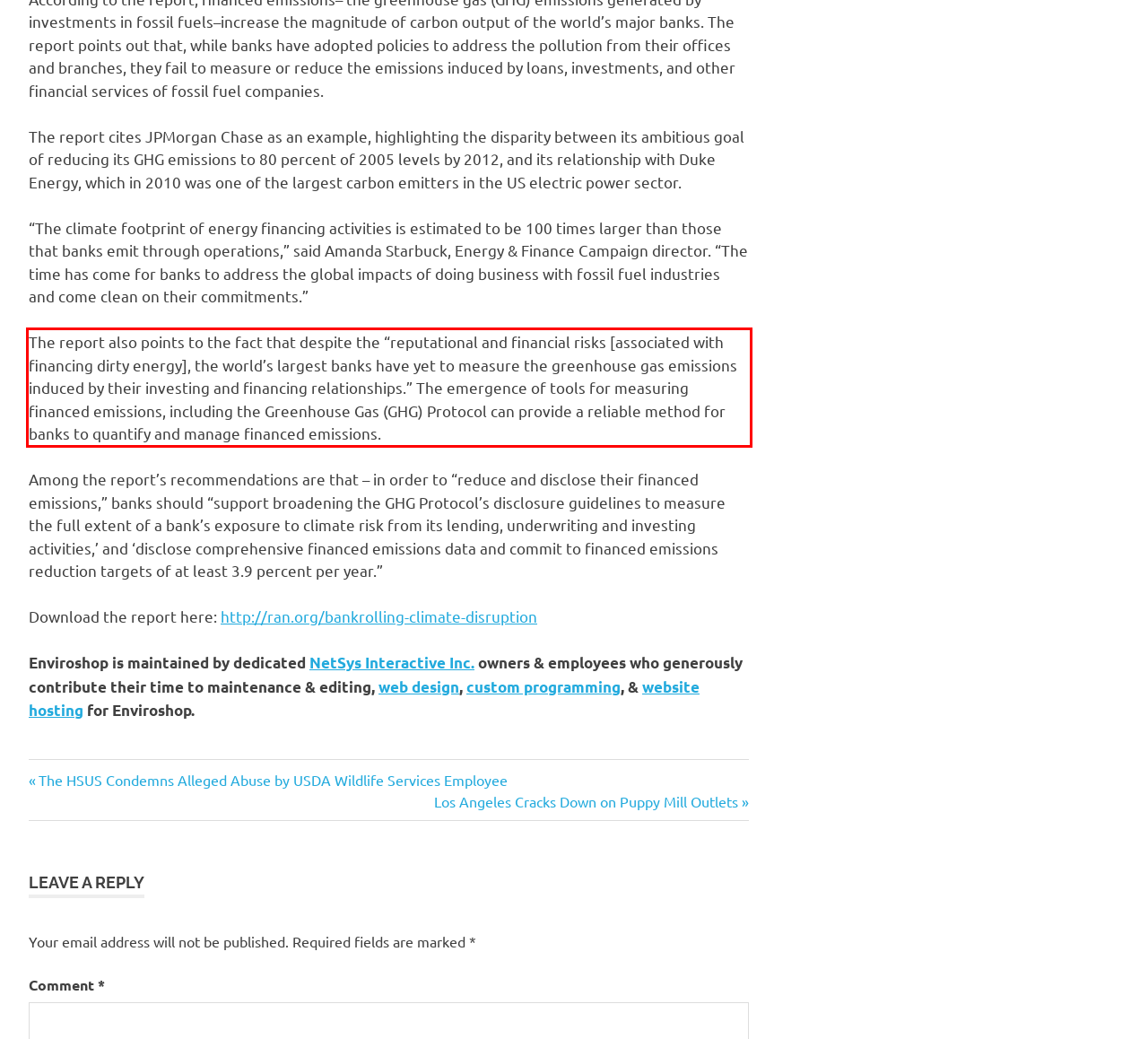You are given a screenshot with a red rectangle. Identify and extract the text within this red bounding box using OCR.

The report also points to the fact that despite the “reputational and financial risks [associated with financing dirty energy], the world’s largest banks have yet to measure the greenhouse gas emissions induced by their investing and financing relationships.” The emergence of tools for measuring financed emissions, including the Greenhouse Gas (GHG) Protocol can provide a reliable method for banks to quantify and manage financed emissions.